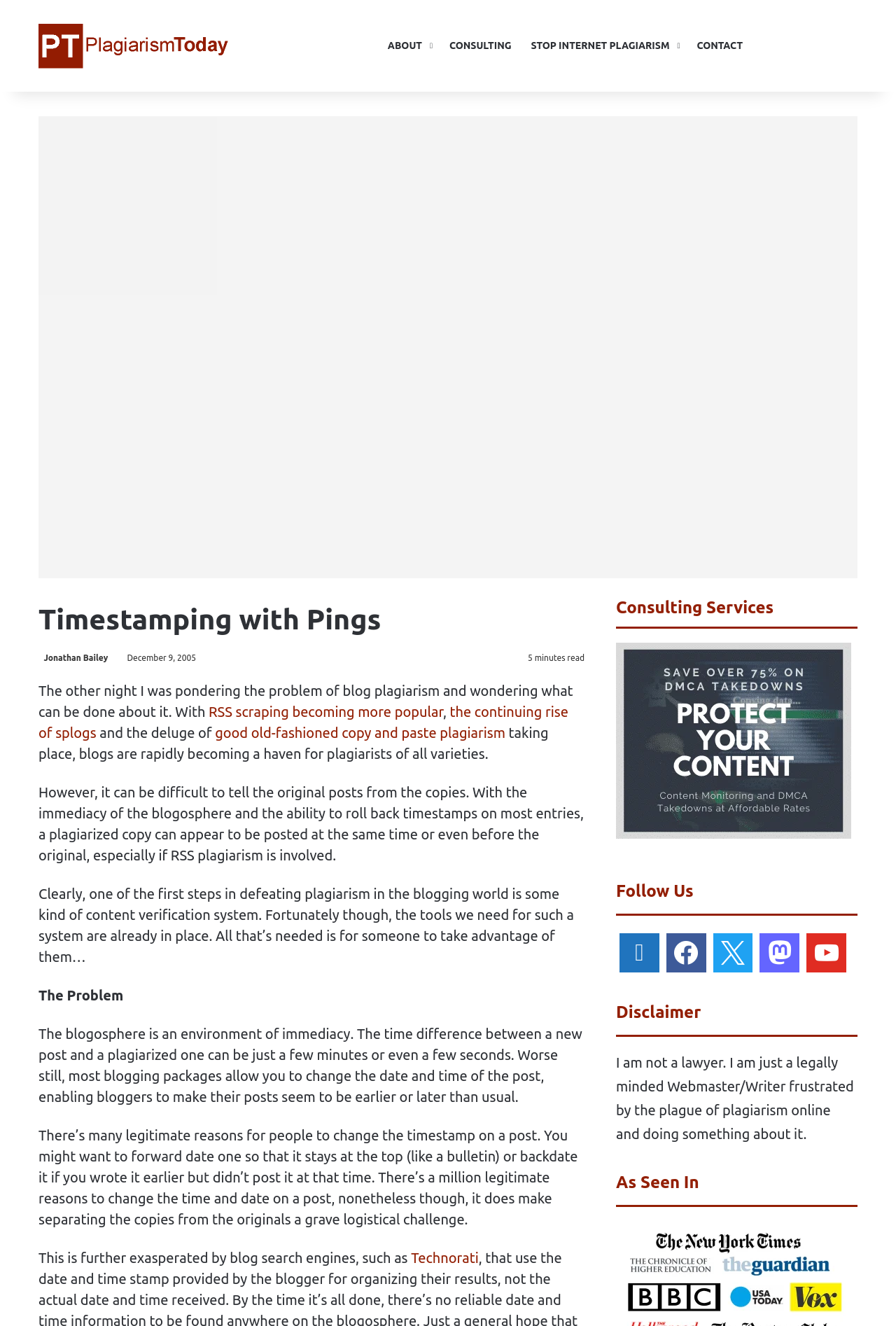What is the theme of the 'Consulting Services' section?
Look at the image and answer the question with a single word or phrase.

Plagiarism consulting